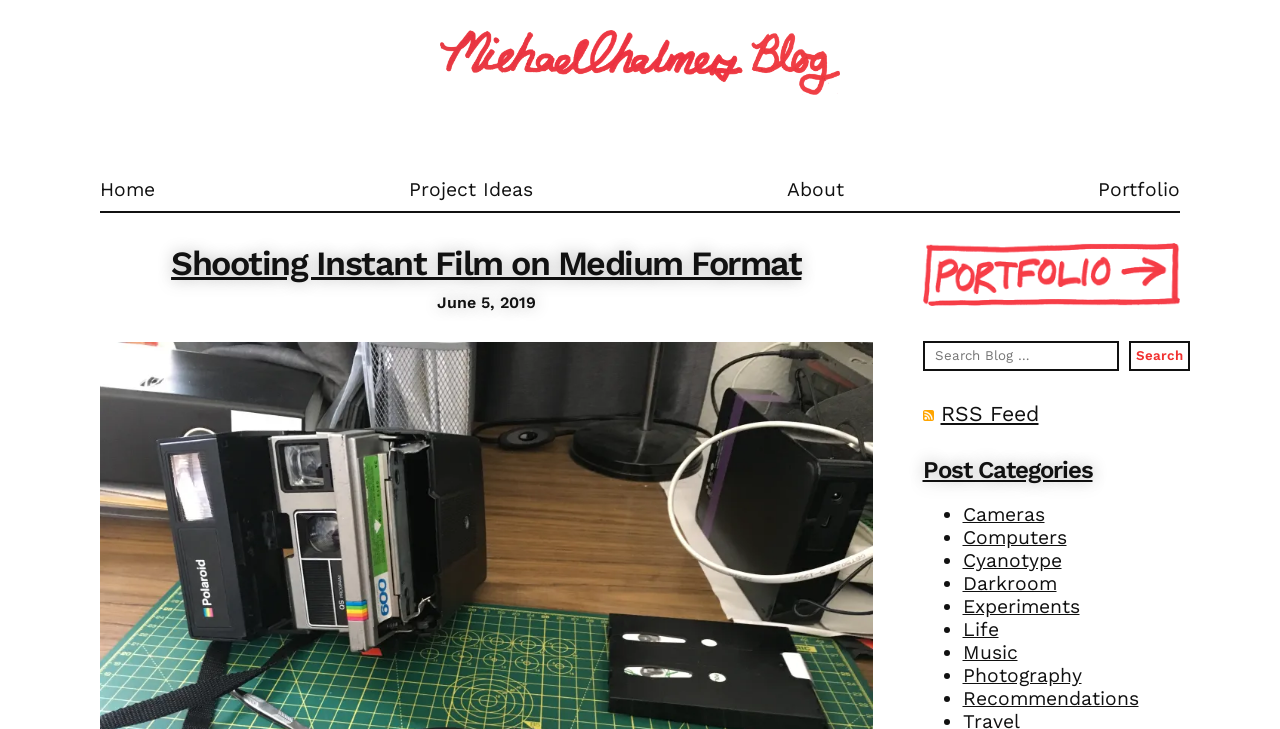What are the categories of posts on this blog?
Answer the question with just one word or phrase using the image.

Cameras, Computers, Cyanotype, etc.